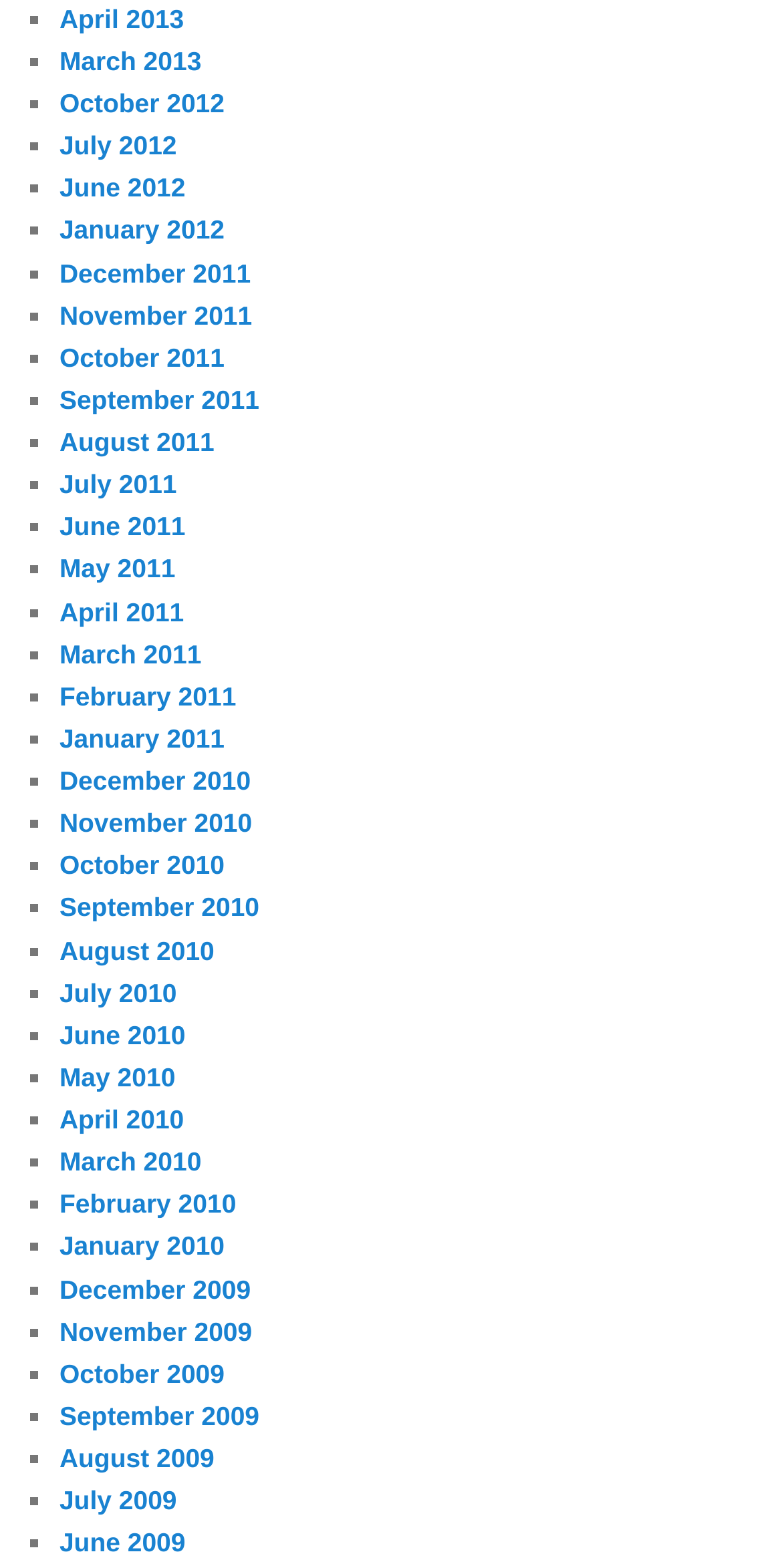Locate the coordinates of the bounding box for the clickable region that fulfills this instruction: "Browse December 2009".

[0.076, 0.812, 0.321, 0.832]